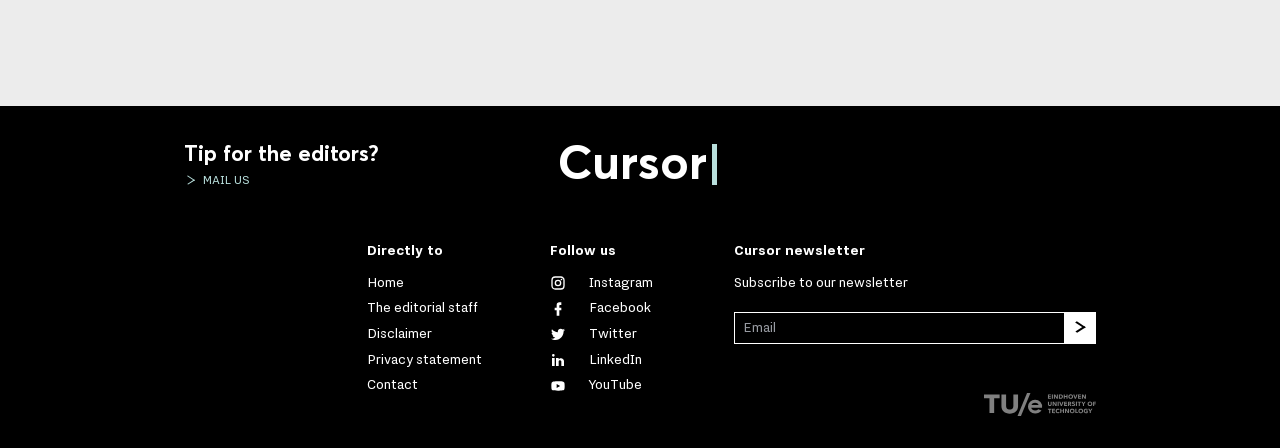Locate the bounding box of the UI element defined by this description: "Subscribe to our newsletter". The coordinates should be given as four float numbers between 0 and 1, formatted as [left, top, right, bottom].

[0.573, 0.613, 0.709, 0.649]